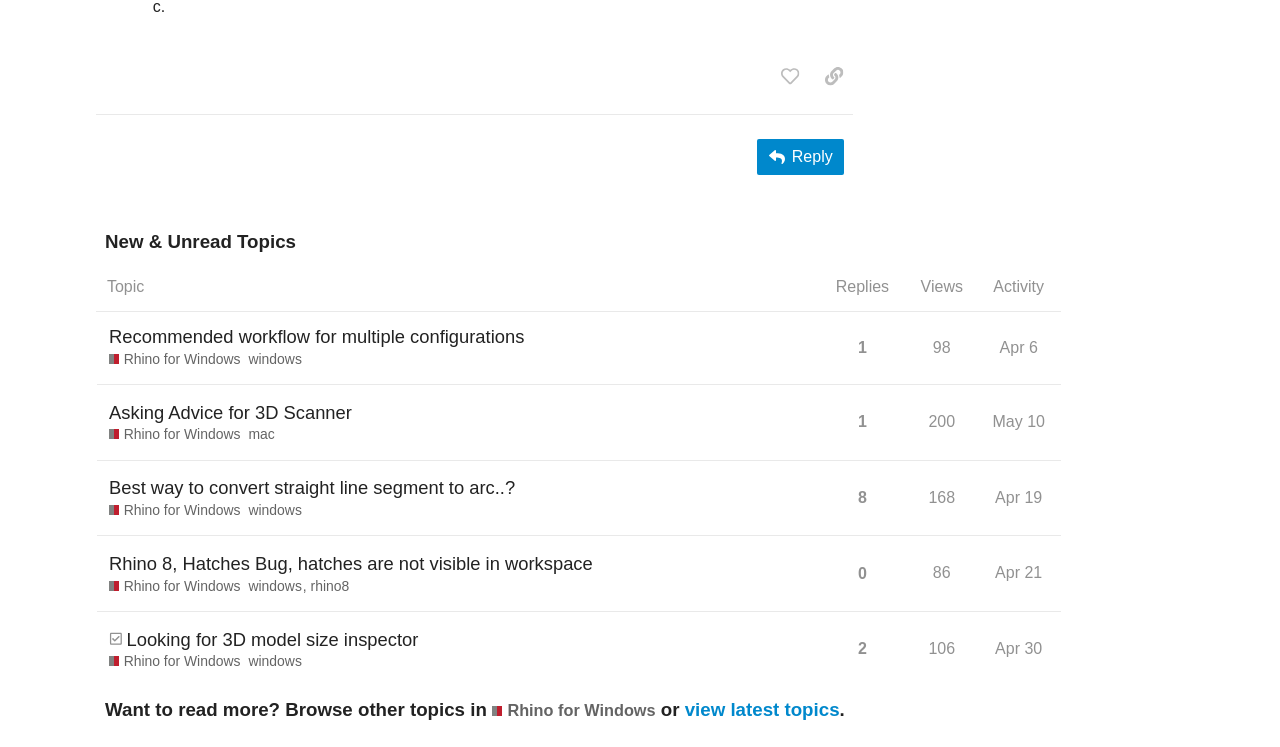Please identify the bounding box coordinates of the element's region that should be clicked to execute the following instruction: "Like this post". The bounding box coordinates must be four float numbers between 0 and 1, i.e., [left, top, right, bottom].

[0.602, 0.079, 0.632, 0.125]